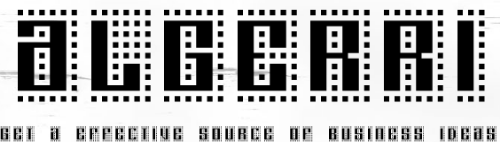What aesthetic does the overall design of the image reflect?
Please provide a comprehensive answer based on the information in the image.

The overall design of the image, including the bold font and modern typography, reflects a modern aesthetic that is suitable for a website or brand centered around creativity and entrepreneurship. This suggests that the platform is contemporary and forward-thinking.